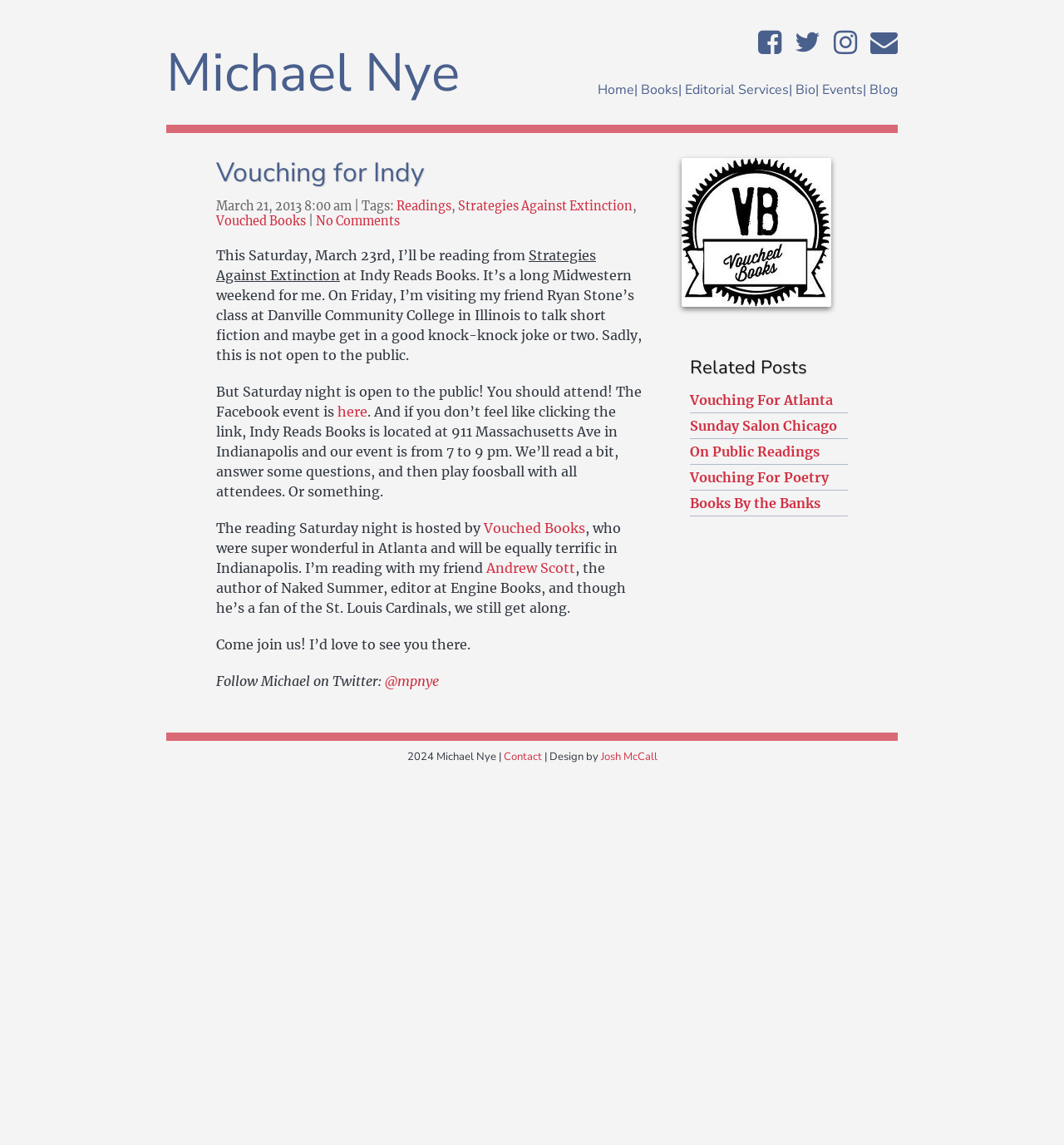Determine the bounding box coordinates for the area that needs to be clicked to fulfill this task: "Read the article about Vouching for Indy". The coordinates must be given as four float numbers between 0 and 1, i.e., [left, top, right, bottom].

[0.203, 0.138, 0.609, 0.163]